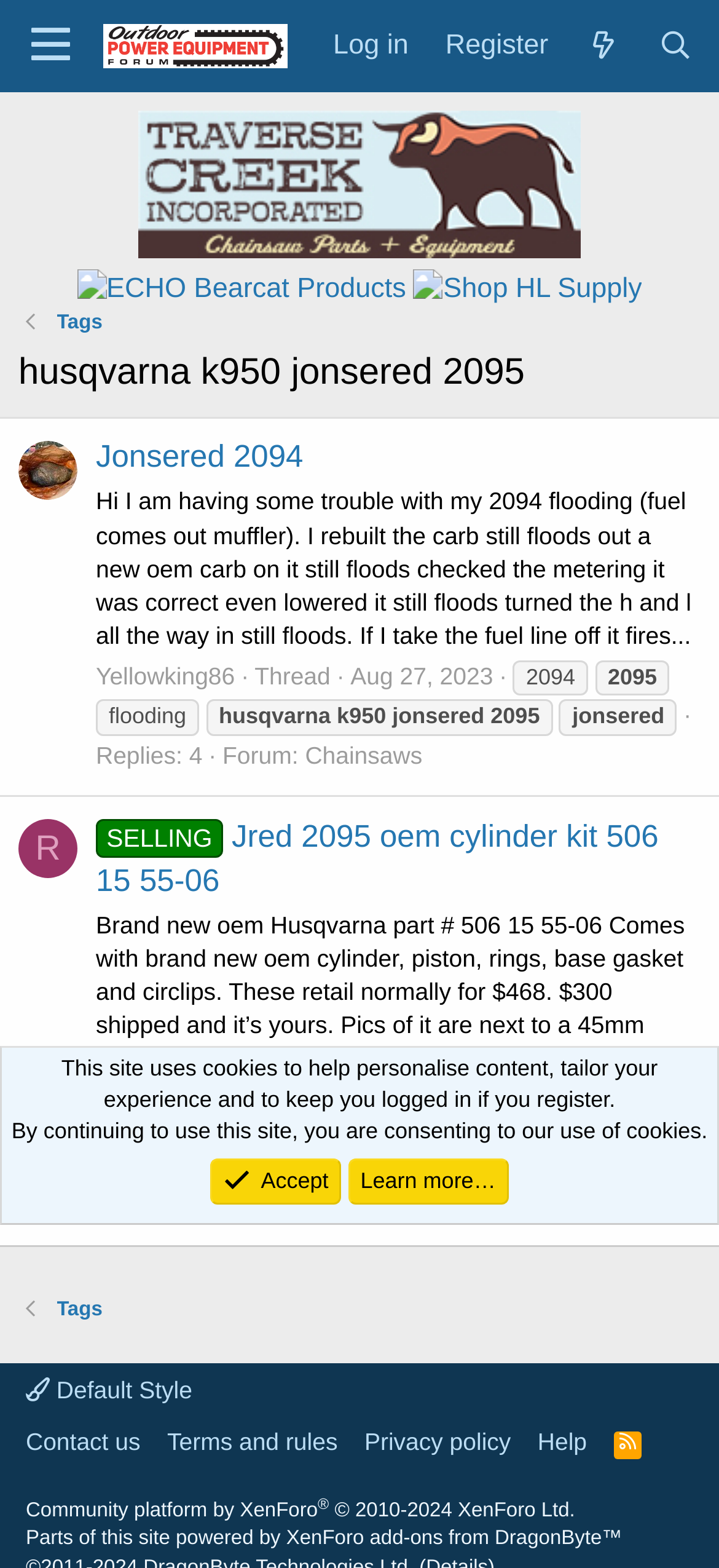What is the main title displayed on this webpage?

husqvarna k950 jonsered 2095